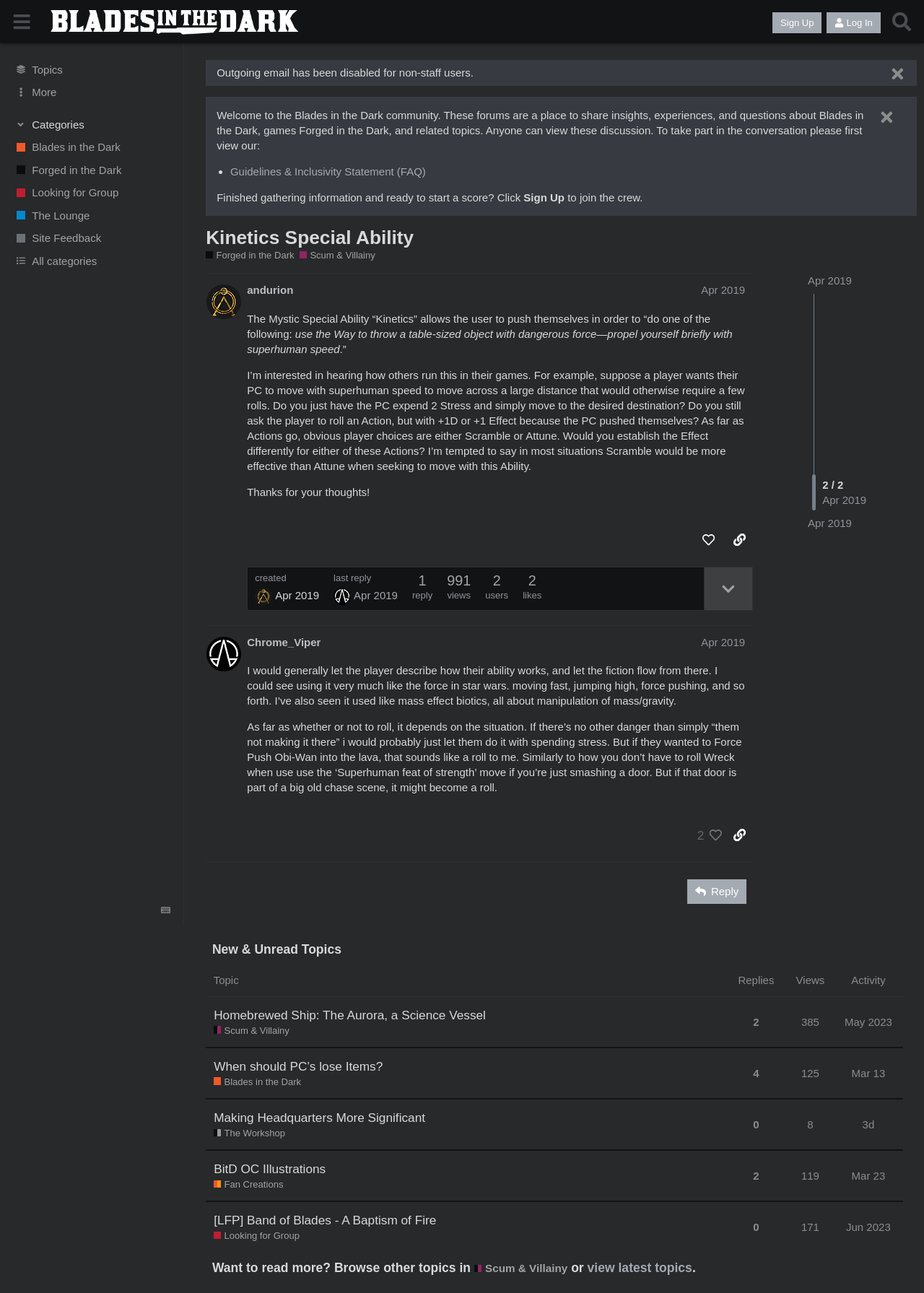Refer to the image and answer the question with as much detail as possible: How many views does the discussion have?

I found the static text '991' next to the label 'views', which indicates that the discussion has 991 views.